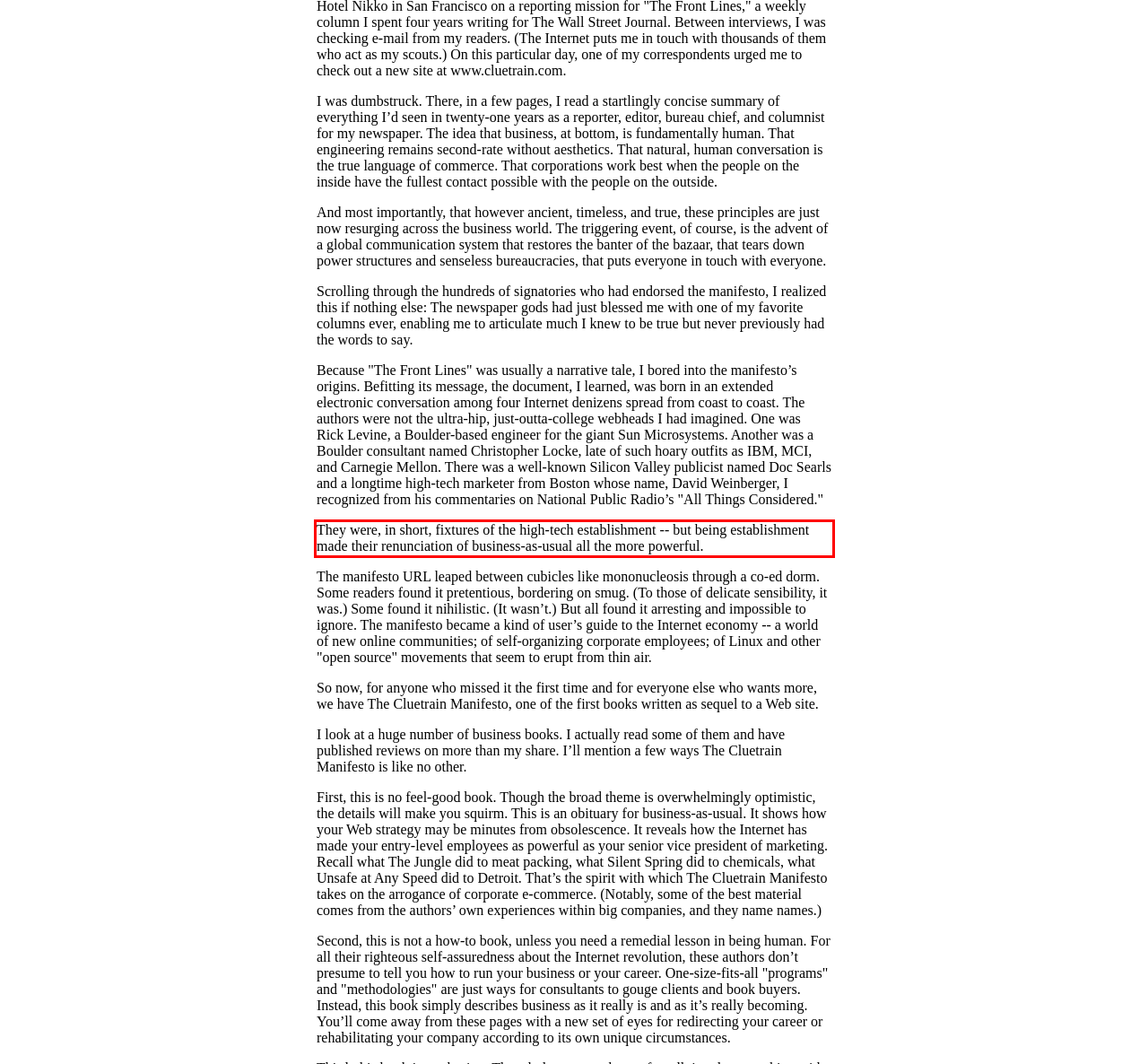Examine the screenshot of the webpage, locate the red bounding box, and generate the text contained within it.

They were, in short, fixtures of the high-tech establishment -- but being establishment made their renunciation of business-as-usual all the more powerful.